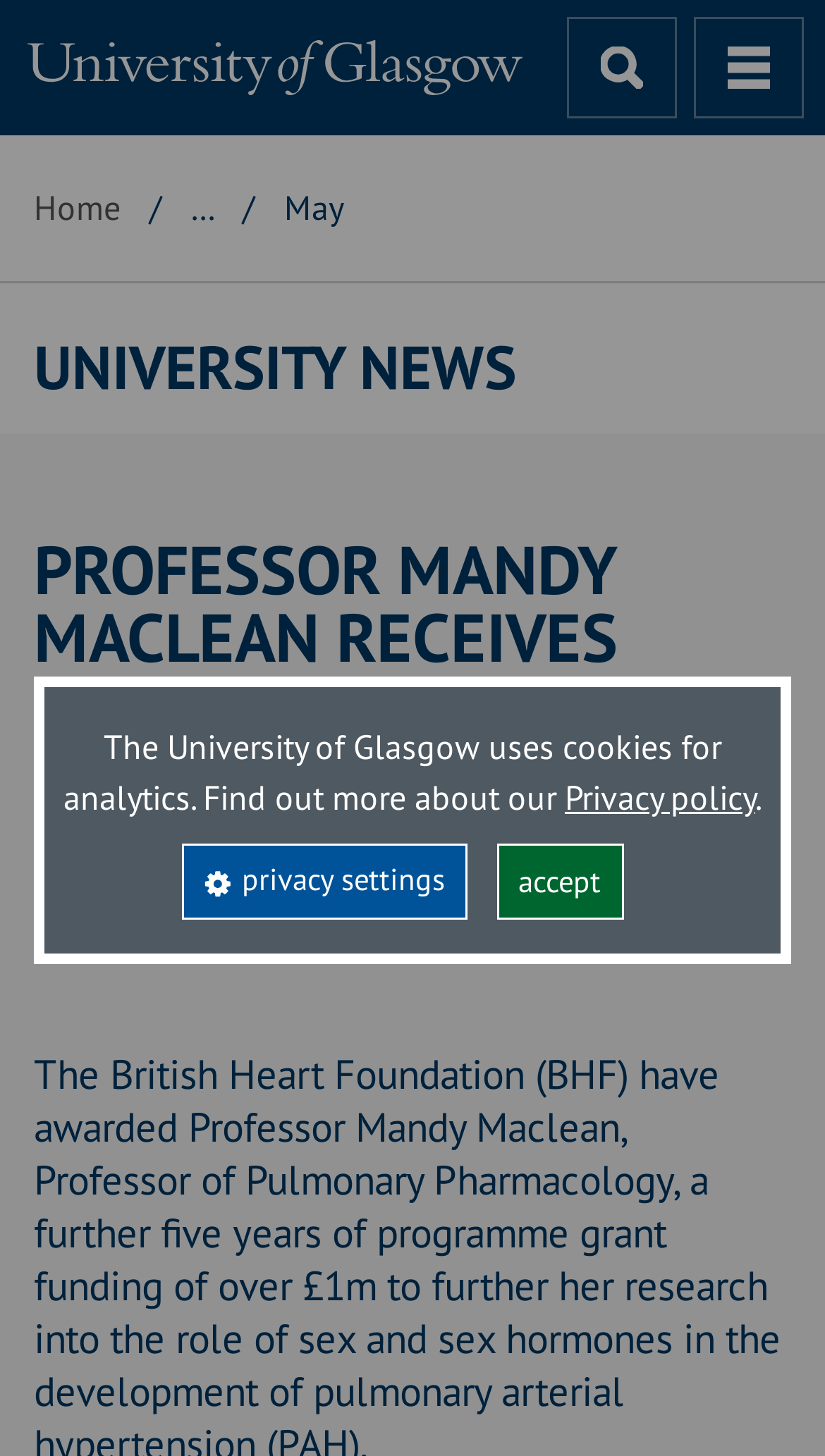Determine the bounding box coordinates of the clickable element to complete this instruction: "open menu". Provide the coordinates in the format of four float numbers between 0 and 1, [left, top, right, bottom].

[0.841, 0.012, 0.974, 0.081]